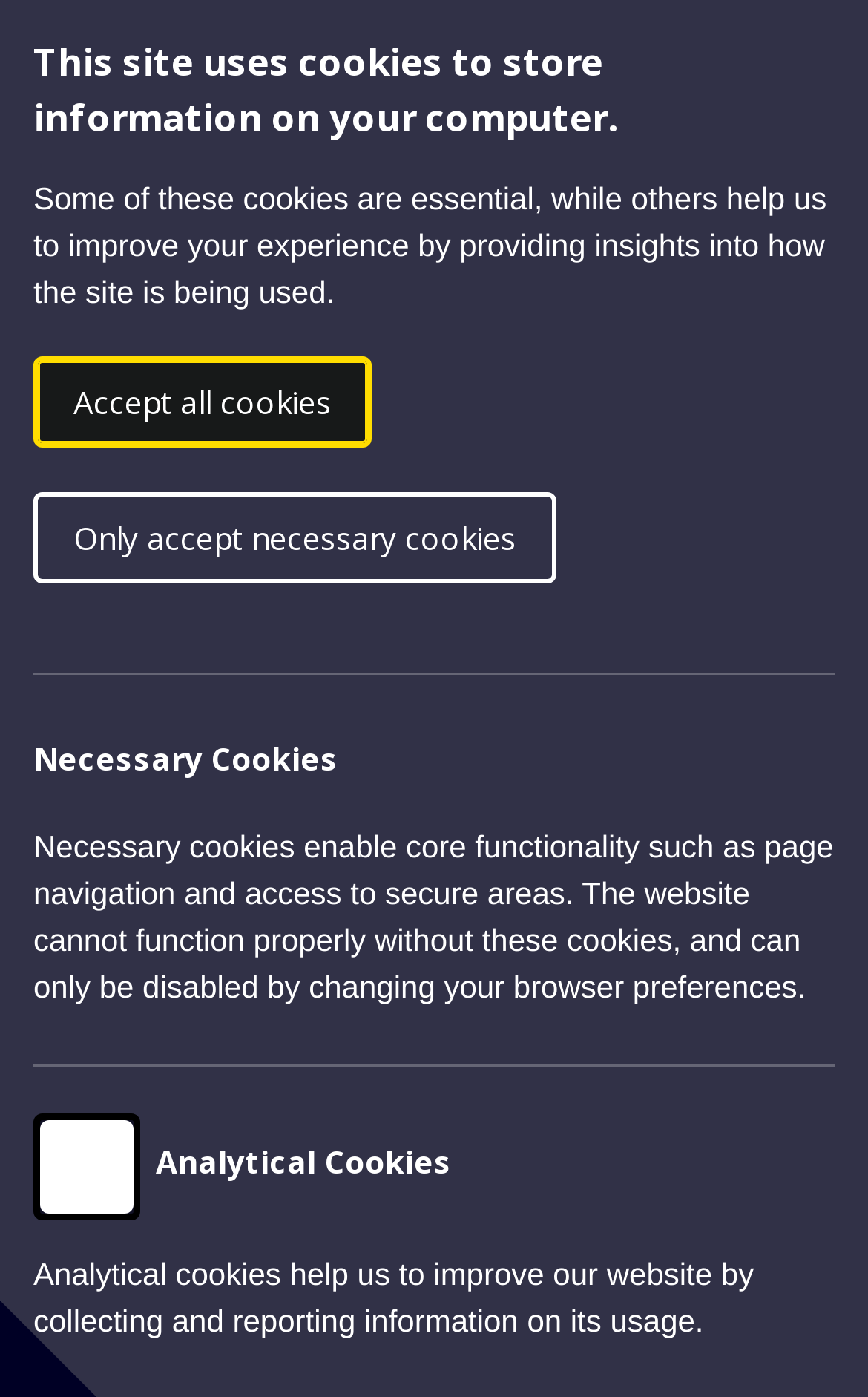Can you provide the bounding box coordinates for the element that should be clicked to implement the instruction: "Search for something"?

[0.038, 0.379, 0.962, 0.442]